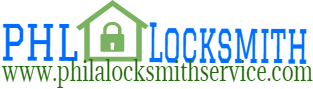Provide a one-word or short-phrase answer to the question:
What is displayed below the logo?

The website URL